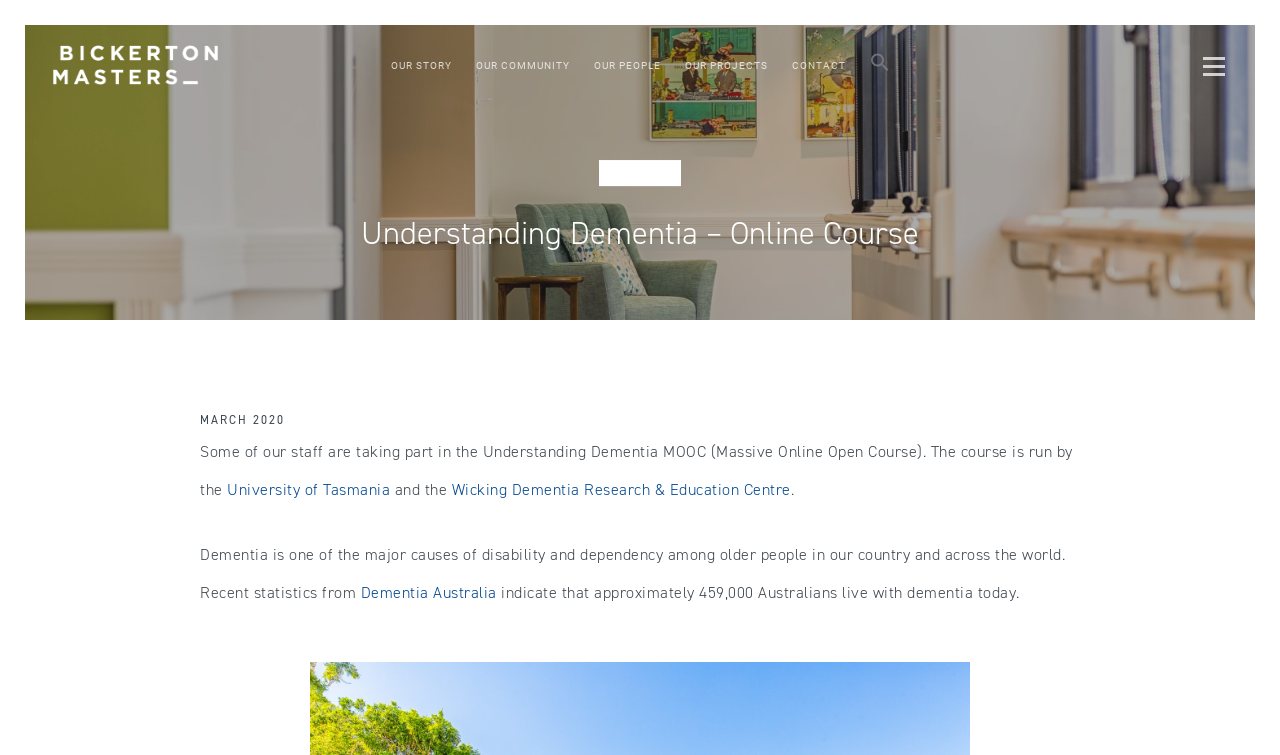Determine the coordinates of the bounding box for the clickable area needed to execute this instruction: "Search for something".

[0.67, 0.069, 0.704, 0.105]